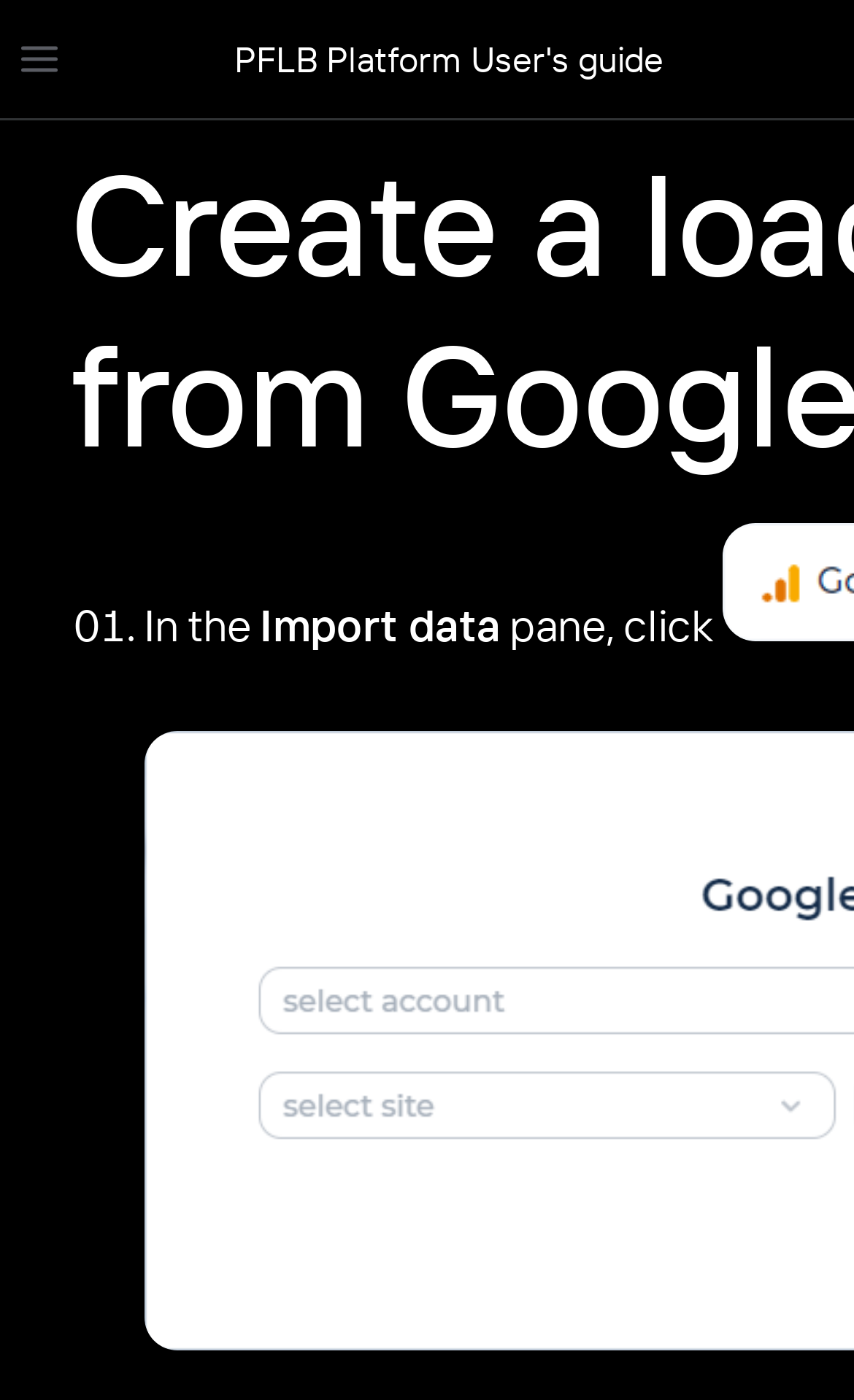Please locate and retrieve the main header text of the webpage.

Create a load profile from Google Analytics